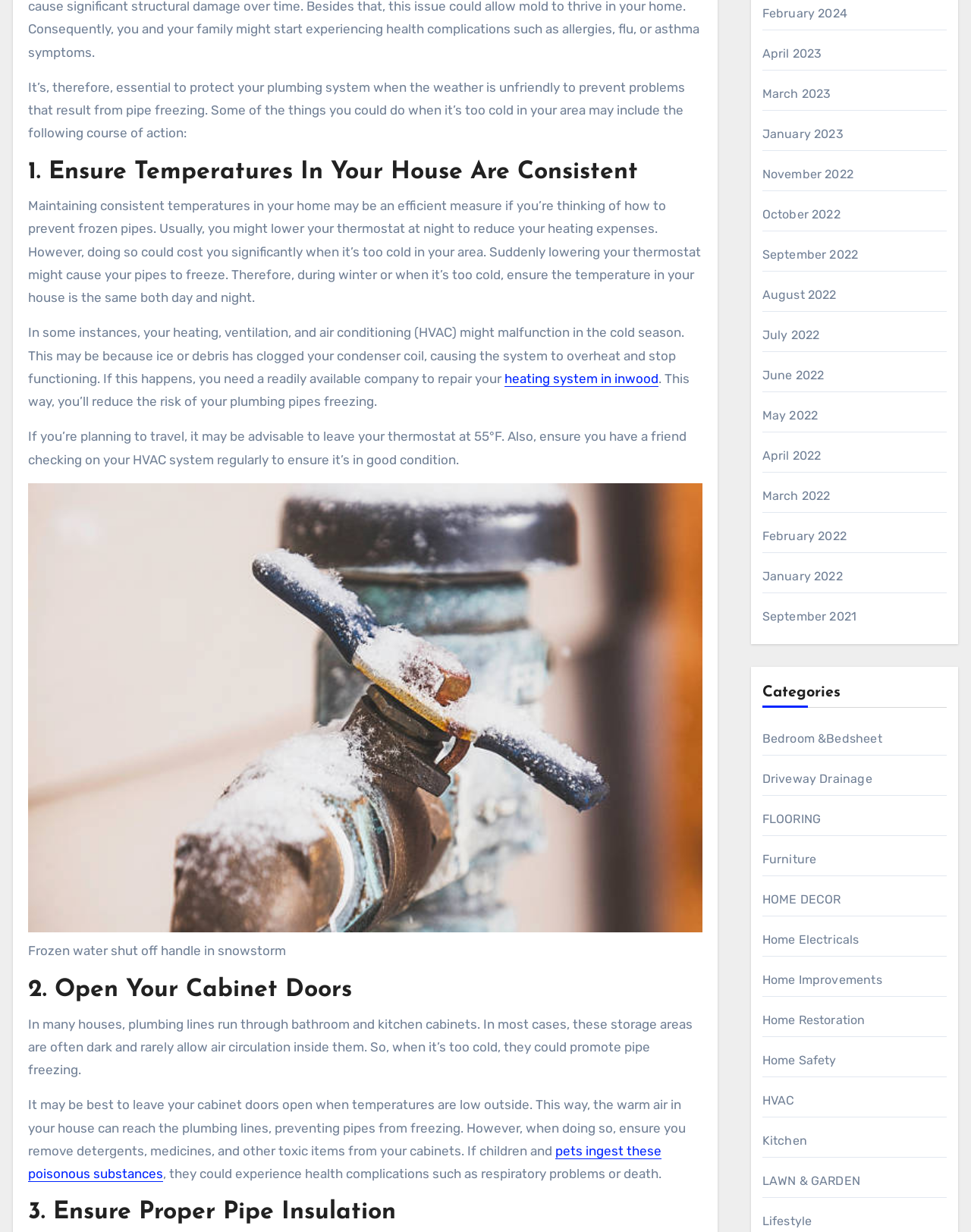Find and provide the bounding box coordinates for the UI element described with: "heating system in inwood".

[0.52, 0.301, 0.678, 0.313]